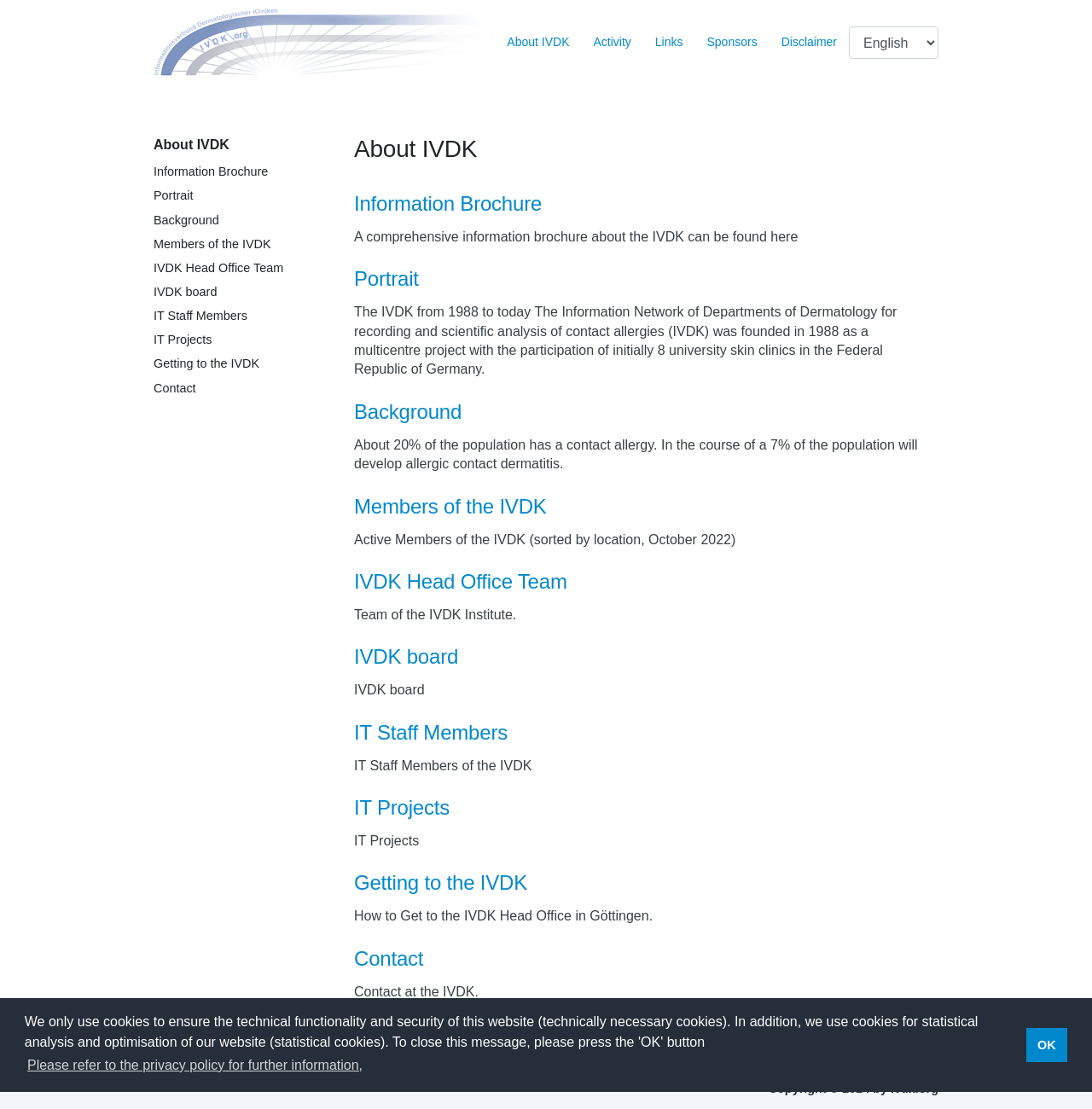Extract the bounding box coordinates for the UI element described by the text: "IT Staff Members". The coordinates should be in the form of [left, top, right, bottom] with values between 0 and 1.

[0.324, 0.65, 0.465, 0.671]